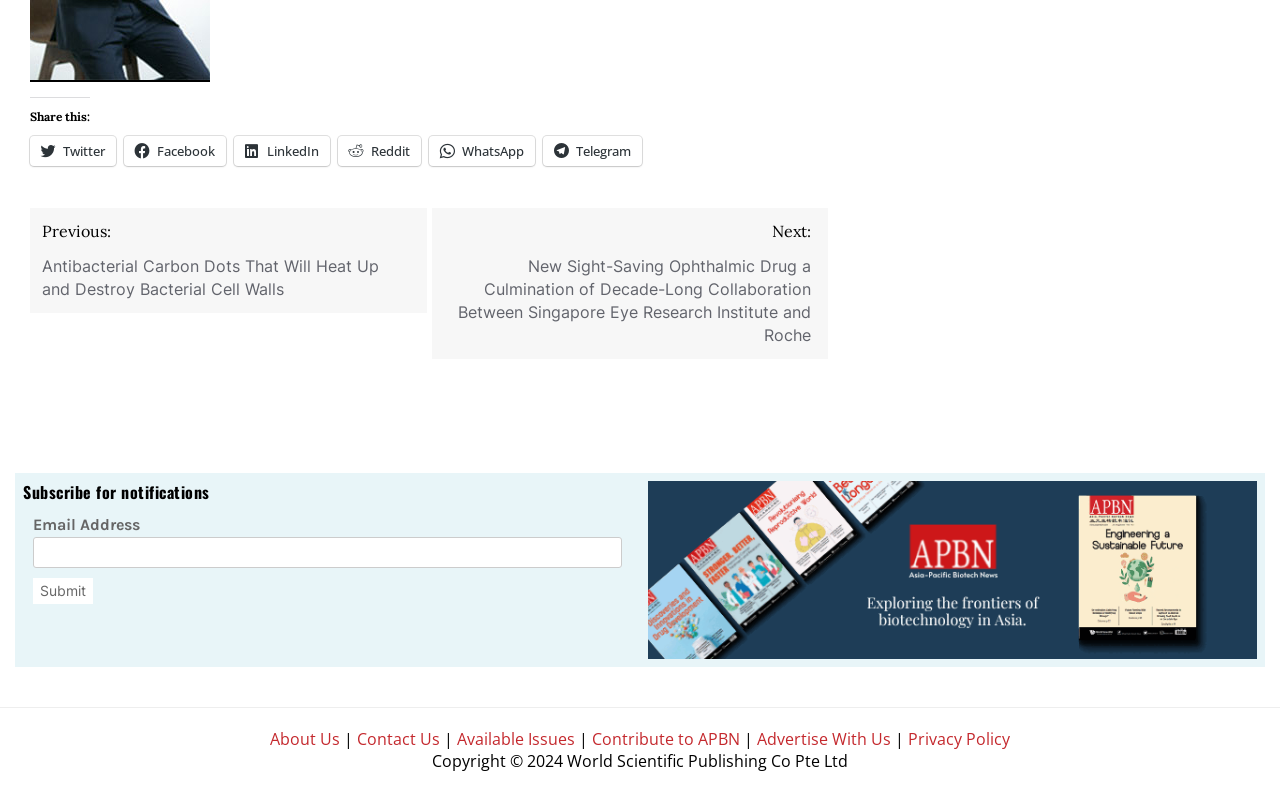What is the purpose of the form at the bottom?
From the screenshot, supply a one-word or short-phrase answer.

Contact form